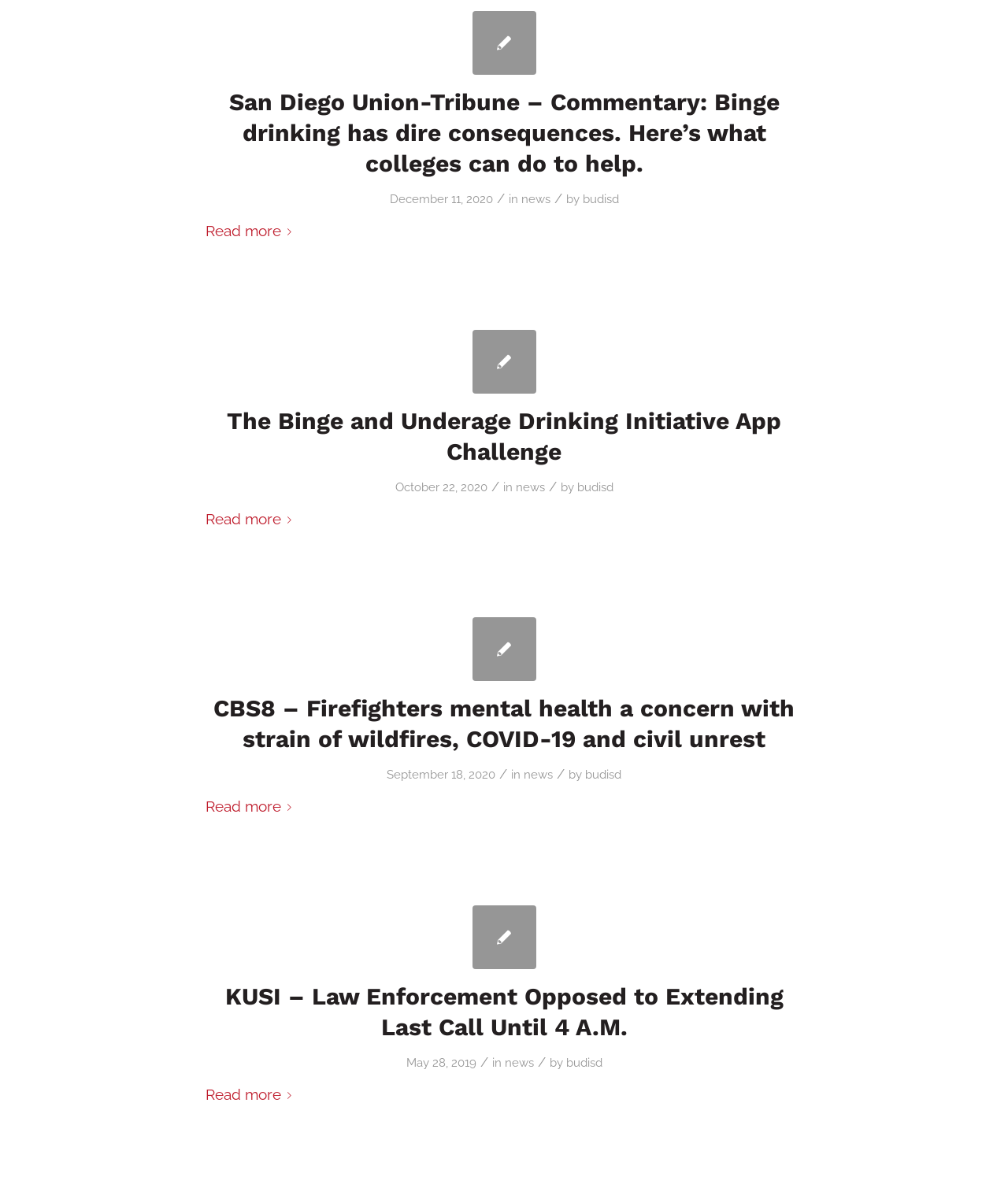What is the date of the second article?
Please give a detailed answer to the question using the information shown in the image.

I found the date of the second article by looking at the time element with the text 'October 22, 2020' which is a child element of the second article element.